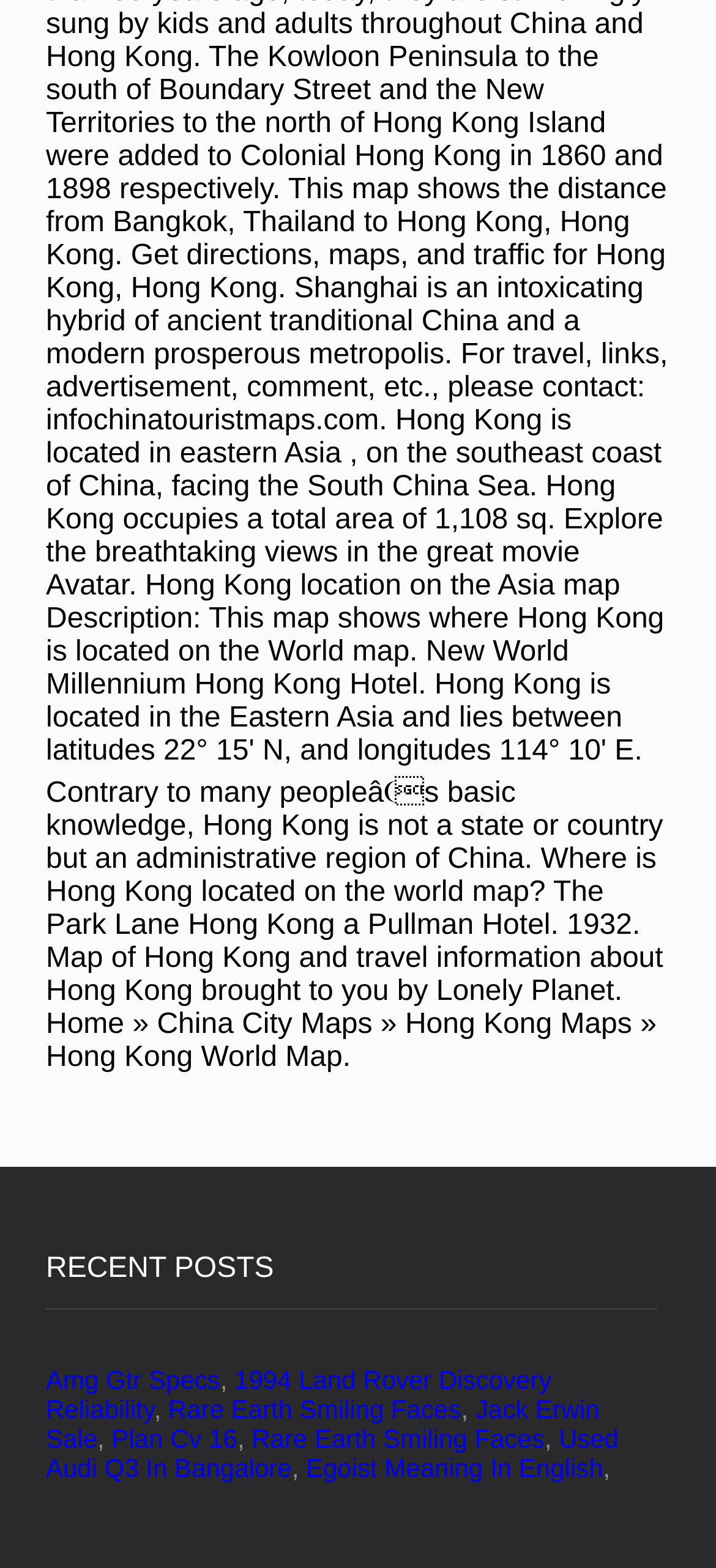What is the first link in the recent posts section?
Answer the question in as much detail as possible.

I looked at the first link element under the 'RECENT POSTS' static text element, which has the text 'Amg Gtr Specs'.